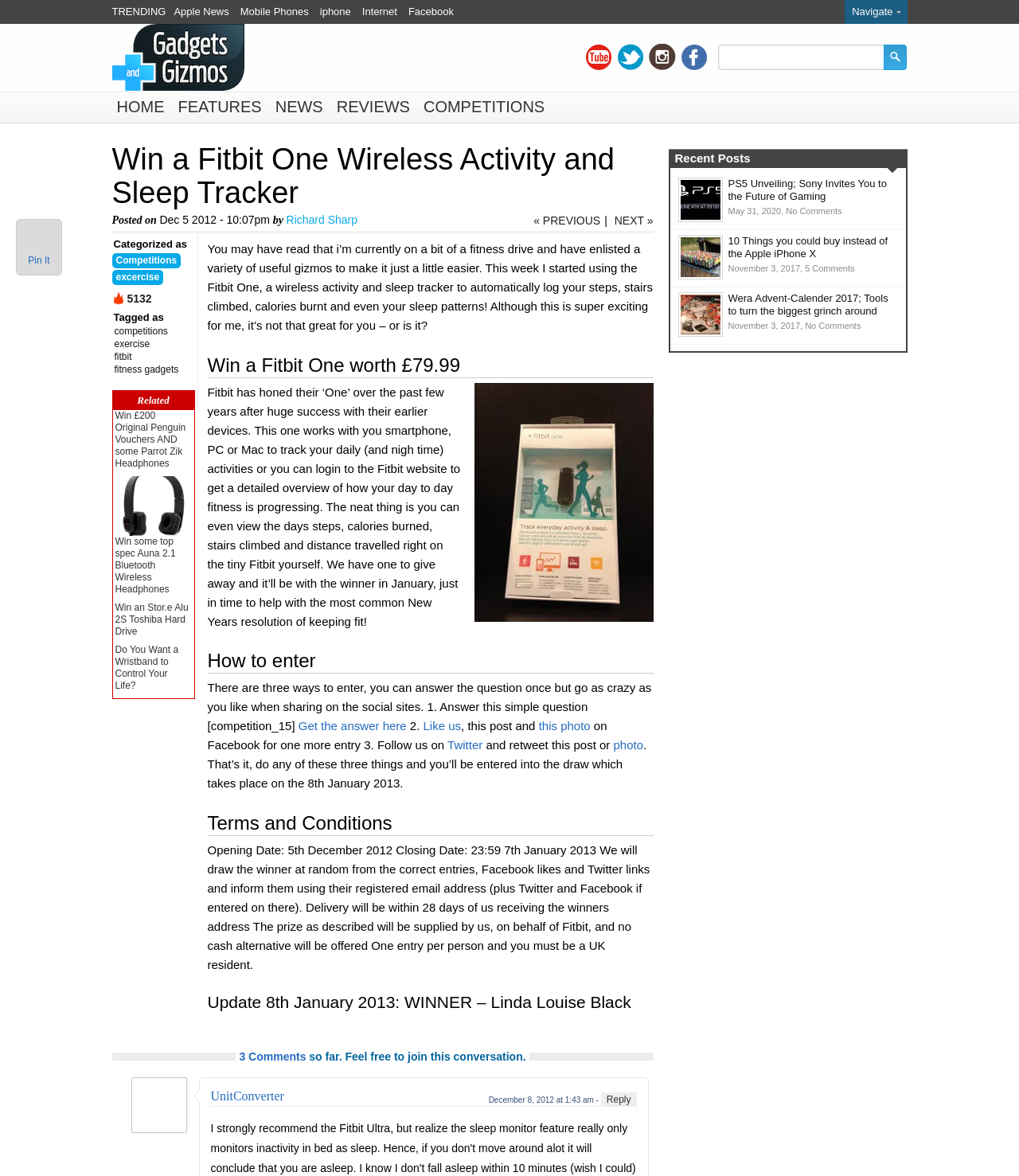Identify the bounding box coordinates for the UI element mentioned here: "value=""". Provide the coordinates as four float values between 0 and 1, i.e., [left, top, right, bottom].

[0.864, 0.037, 0.888, 0.06]